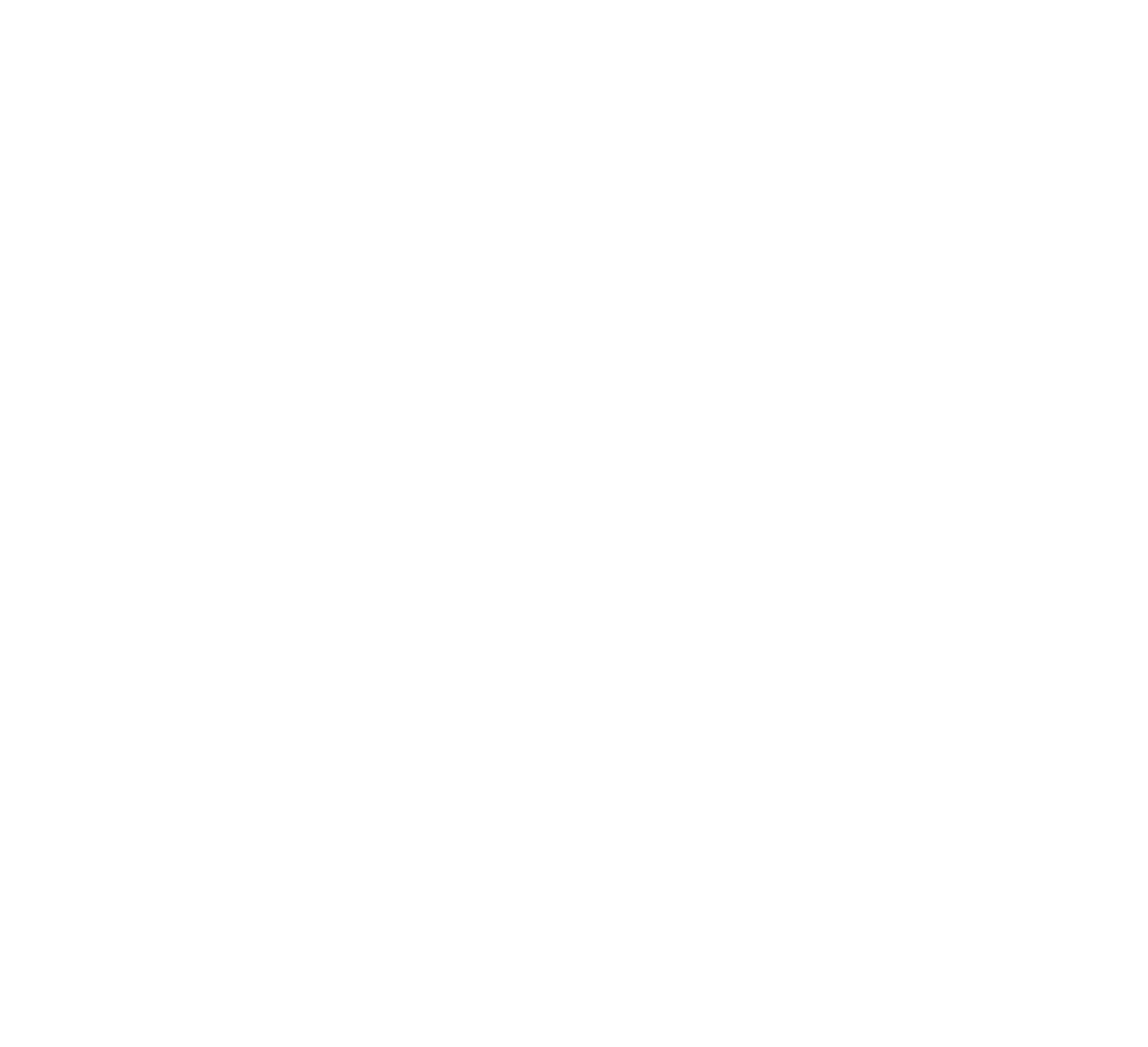Pinpoint the bounding box coordinates for the area that should be clicked to perform the following instruction: "Email Andreas Lange".

[0.252, 0.546, 0.439, 0.563]